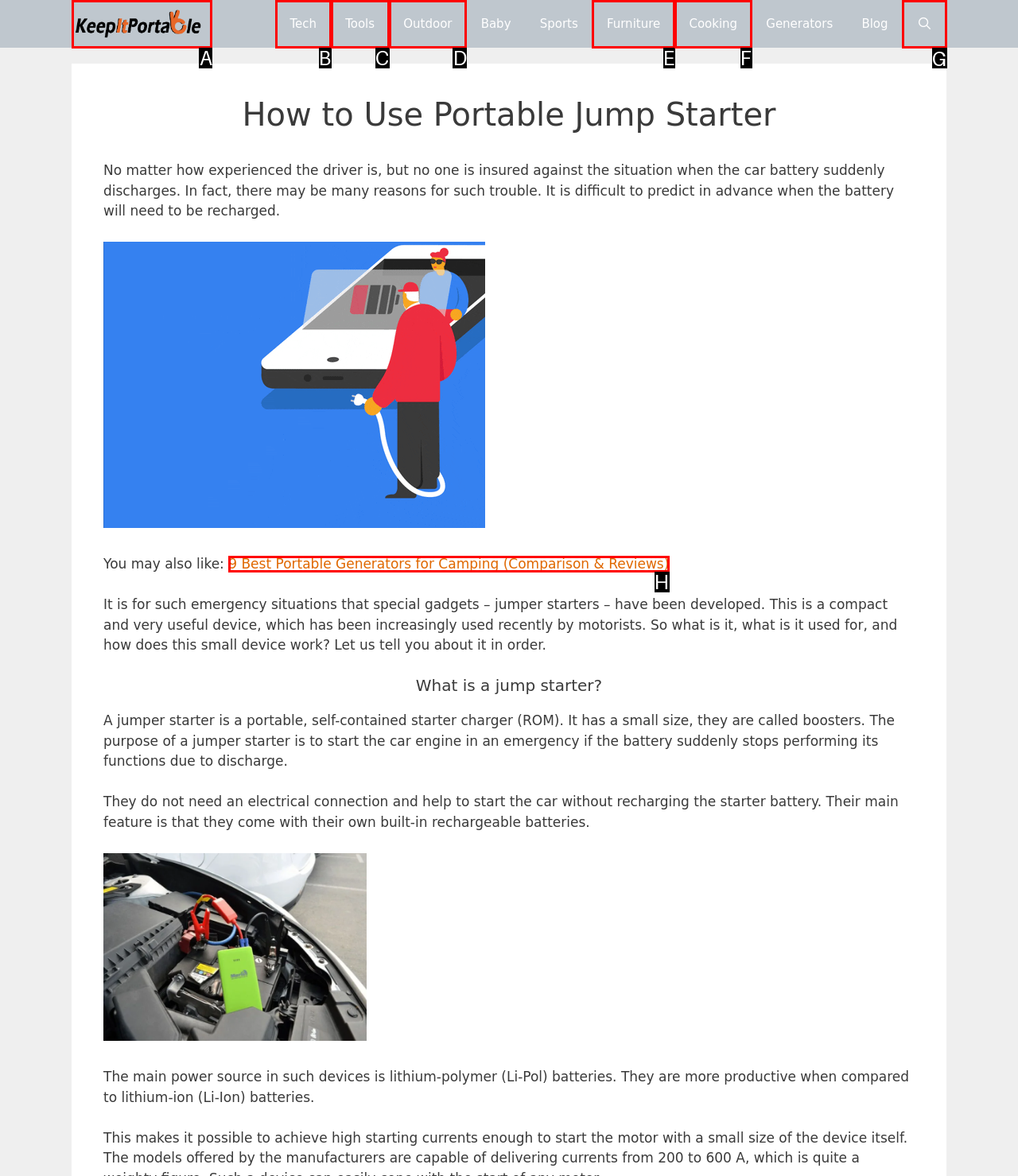Which HTML element should be clicked to complete the following task: Search using the search bar?
Answer with the letter corresponding to the correct choice.

G